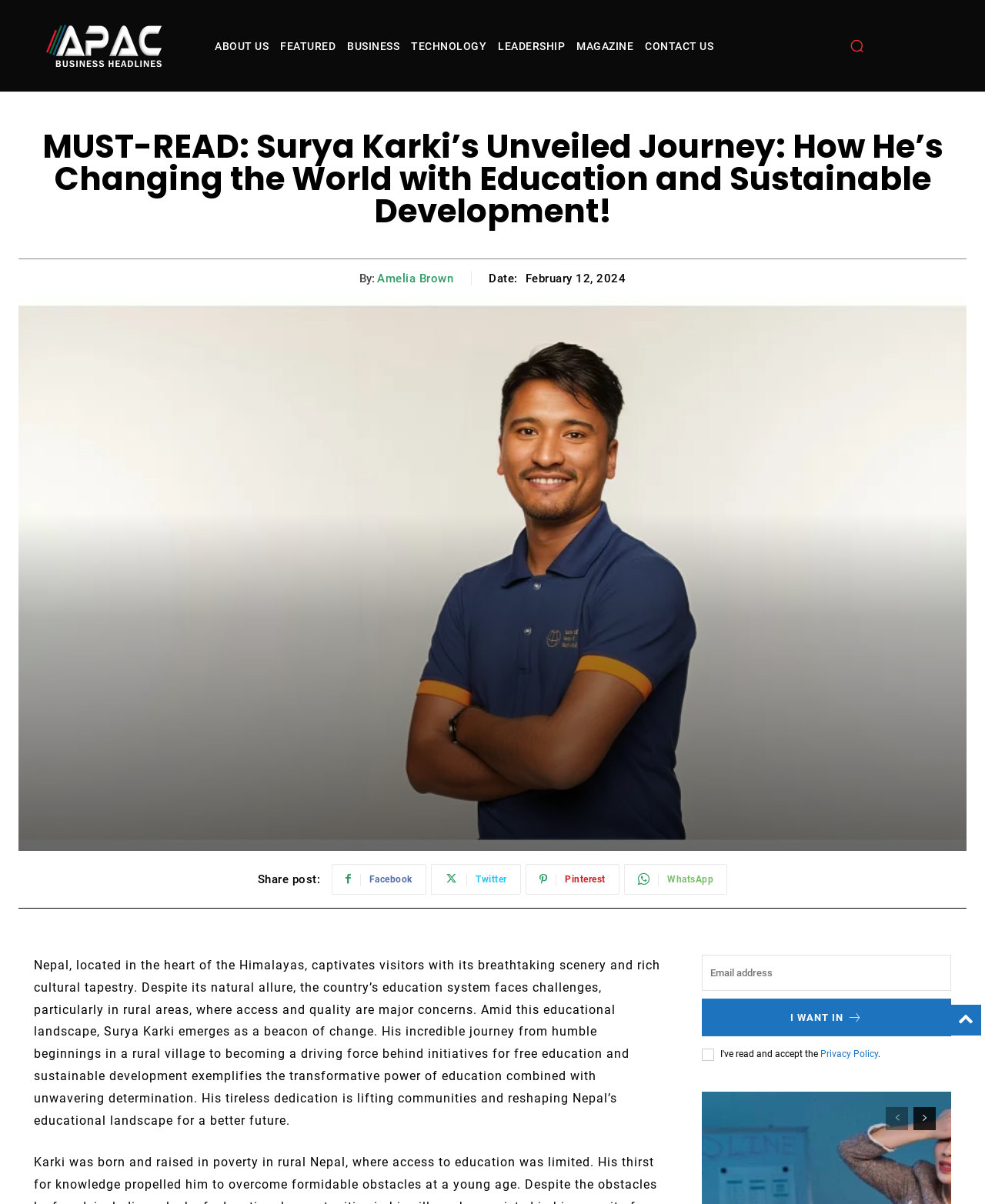Identify the bounding box coordinates for the element that needs to be clicked to fulfill this instruction: "Search for something". Provide the coordinates in the format of four float numbers between 0 and 1: [left, top, right, bottom].

[0.855, 0.026, 0.884, 0.05]